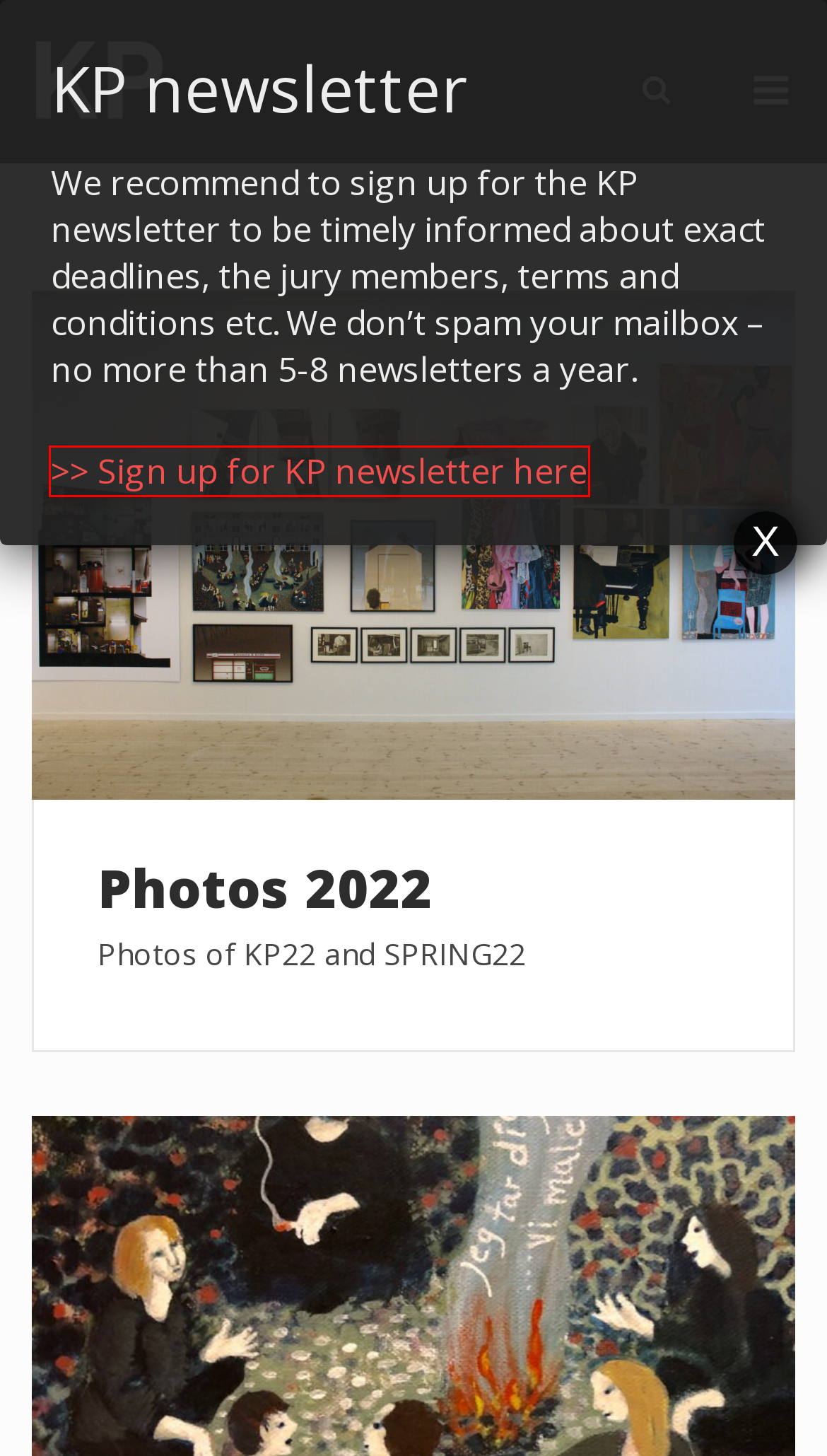You have a screenshot of a webpage with a red bounding box highlighting a UI element. Your task is to select the best webpage description that corresponds to the new webpage after clicking the element. Here are the descriptions:
A. Forsiden - Det Obelske Familiefond
B. 15. Juni Fonden
C. Partners and sponsors - Artists Easter Exhibition
D. English
E. Den Jyske Kunstfond
F. About KP and SPRING - Artists Easter Exhibition
G. Newsletter - Artists Easter Exhibition
H. OPEN CALL KP22 - Artists Easter Exhibition

G